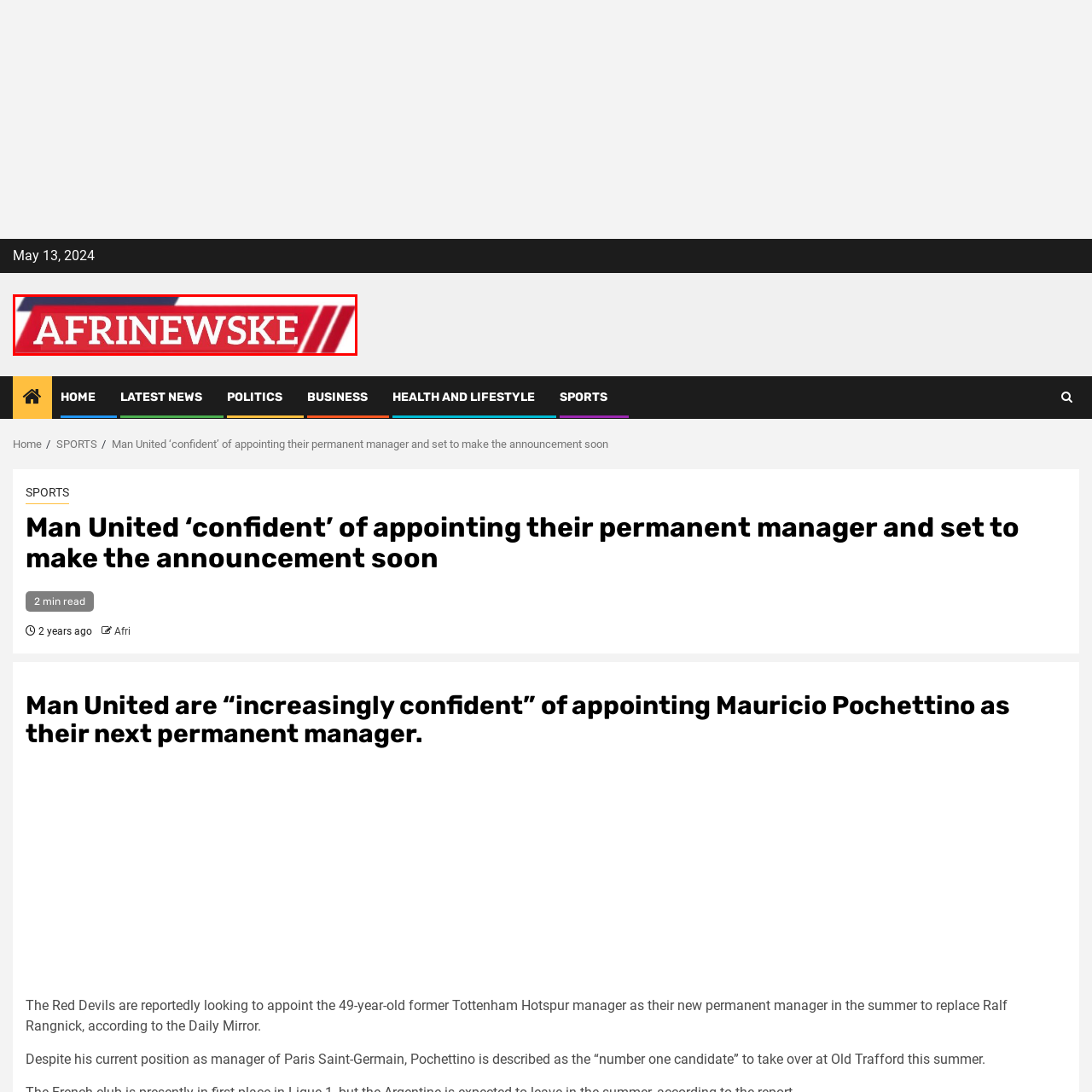Check the content in the red bounding box and reply to the question using a single word or phrase:
What is the color of the word 'AFRINEWSKE' in the logo?

white